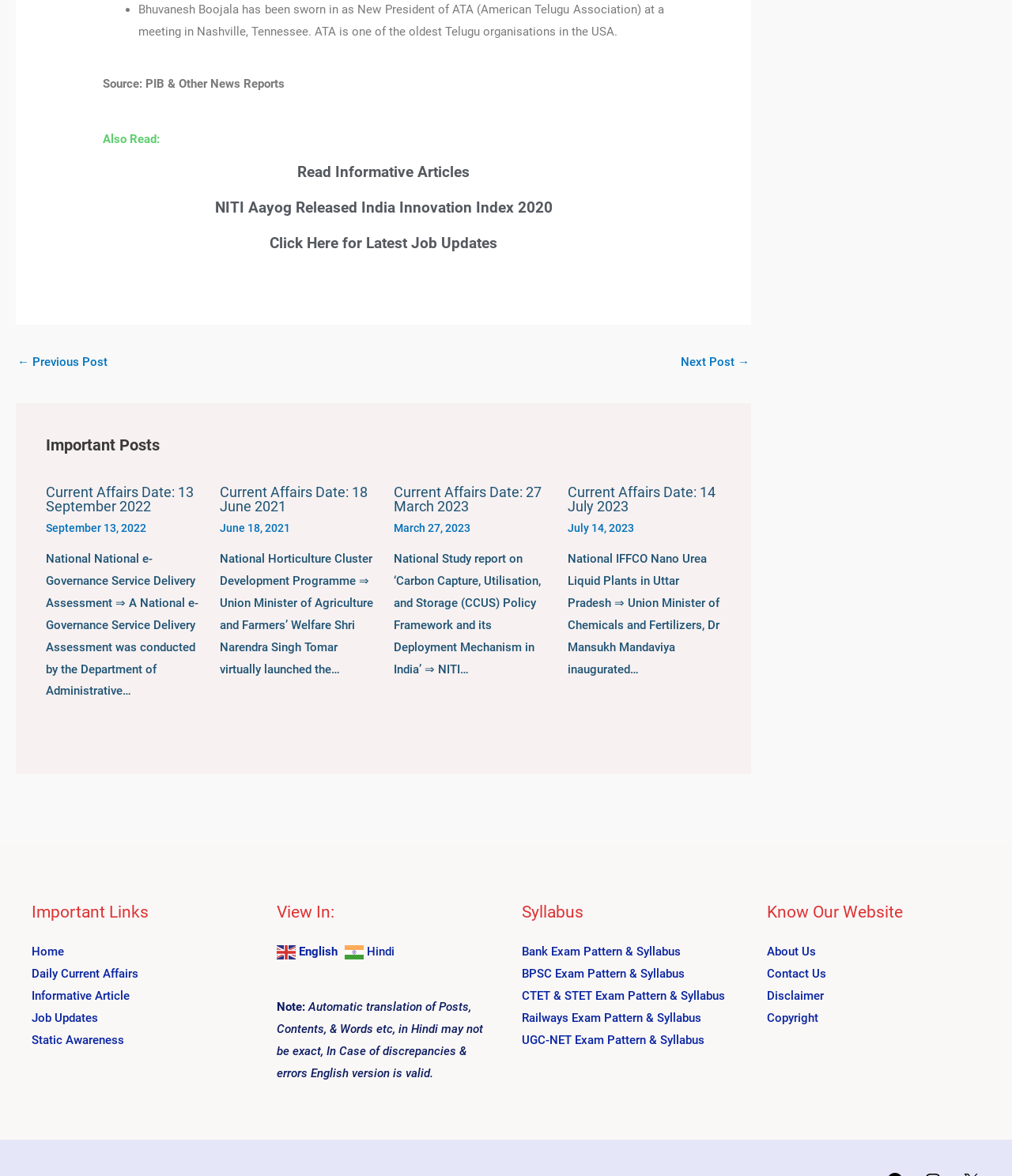How many articles are listed on the webpage?
Please answer the question with a detailed response using the information from the screenshot.

There are four article elements on the webpage, each with a heading and static text elements, indicating that there are four articles listed.